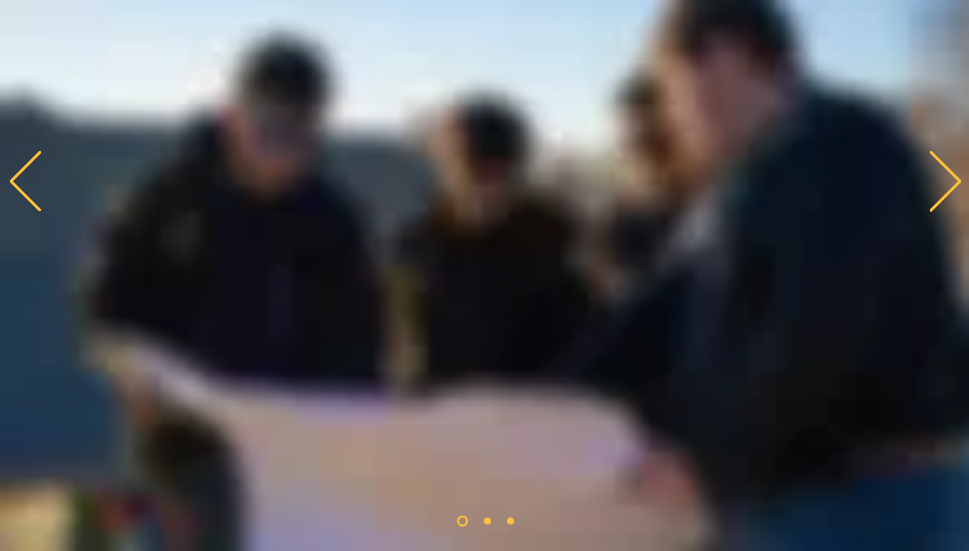Elaborate on the elements present in the image.

The image depicts a group of four individuals gathered around a large sheet of paper, possibly reviewing plans or a project blueprint. The setting appears to be outdoors, likely during a bright day, as indicated by the sunlight and the clear sky in the background. Each person is focused on the paper, suggesting a collaborative effort or discussion about details. The atmosphere seems engaging, emphasizing teamwork and planning. The image is part of a slideshow presentation titled "Integrity," suggesting that the content may relate to ethical practices or values within a specific context, possibly in project management or construction.